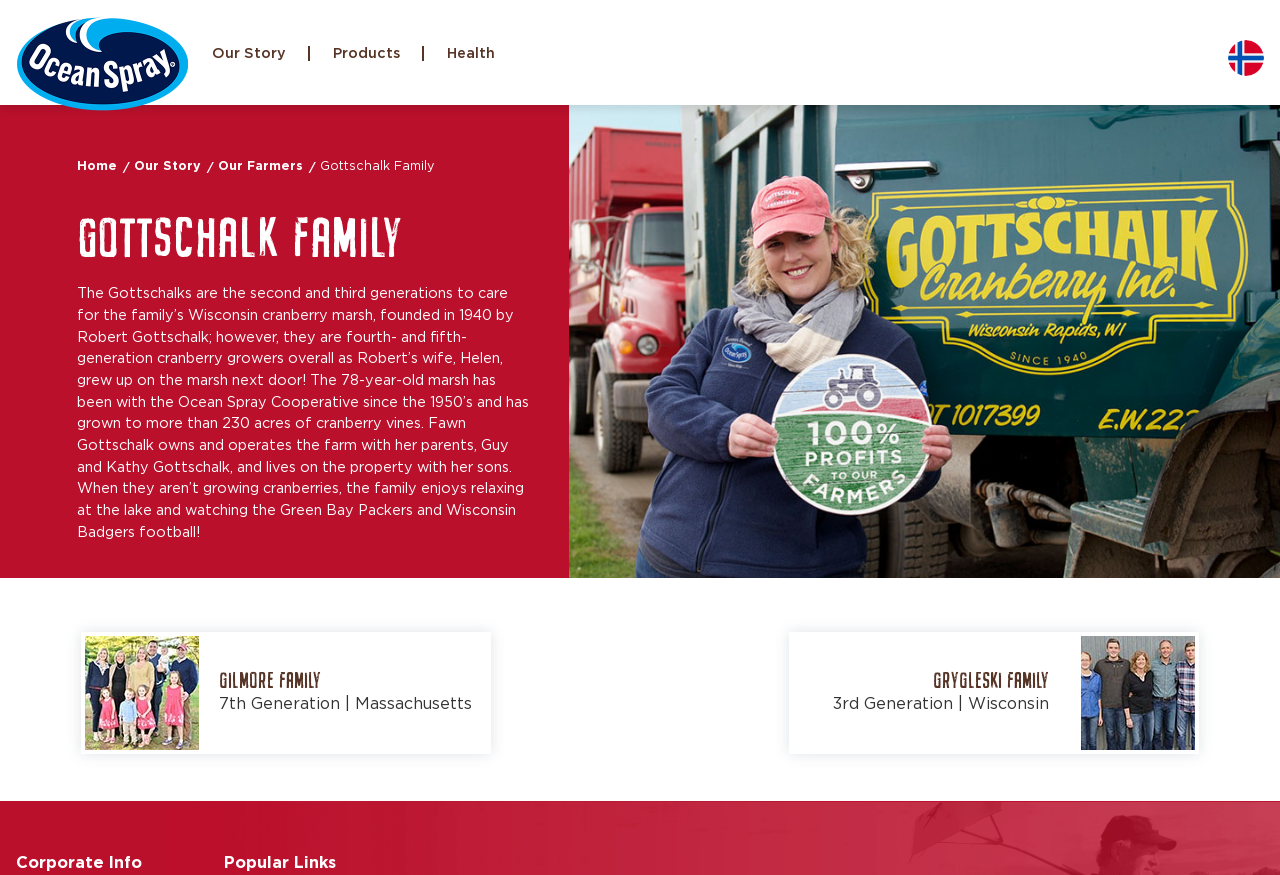Please identify the bounding box coordinates of the area that needs to be clicked to fulfill the following instruction: "Read about the Corporate Info."

[0.012, 0.977, 0.111, 0.995]